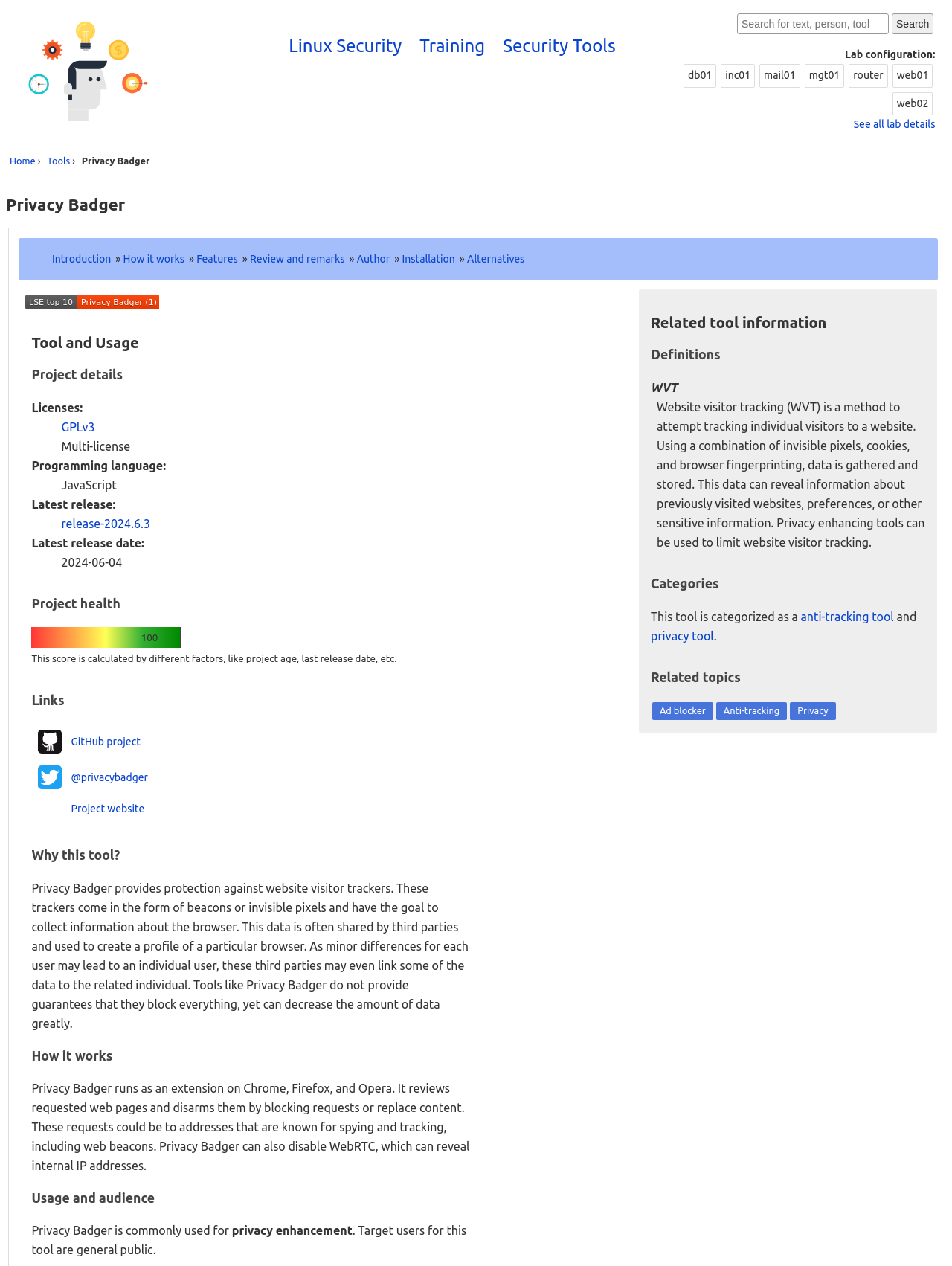Generate a thorough caption that explains the contents of the webpage.

This webpage is about Privacy Badger, a tool that enhances privacy and protects against web resources like trackers that spy on web behavior. At the top left corner, there is an icon of the Linux Security Expert website, and next to it, there are links to "Linux Security", "Training", and "Security Tools". On the top right corner, there is a search box with a search button.

Below the search box, there are several static text elements listing lab configurations, including "db01", "inc01", "mail01", and others. There is also a link to "See all lab details".

The main content of the webpage is divided into several sections. The first section is about the tool and its usage, with a heading "Tool and Usage" and a description list that provides information about the tool, including its licenses, programming language, and latest release.

The next section is about project details, with a heading "Project details" and a description list that provides information about the project, including its licenses, programming language, and latest release date.

The third section is about project health, with a heading "Project health" and a score of 100. There is also a static text that explains how the score is calculated.

The fourth section is about links, with a heading "Links" and a layout table that lists links to GitHub, Twitter, and the project website.

The fifth section is about why this tool is useful, with a heading "Why this tool?" and a static text that explains how Privacy Badger provides protection against website visitor trackers.

The final section is about how the tool works, with a heading "How it works" and a static text that explains how Privacy Badger runs as an extension on Chrome, Firefox, and Opera, and how it reviews requested web pages and disarms them by blocking requests or replacing content.